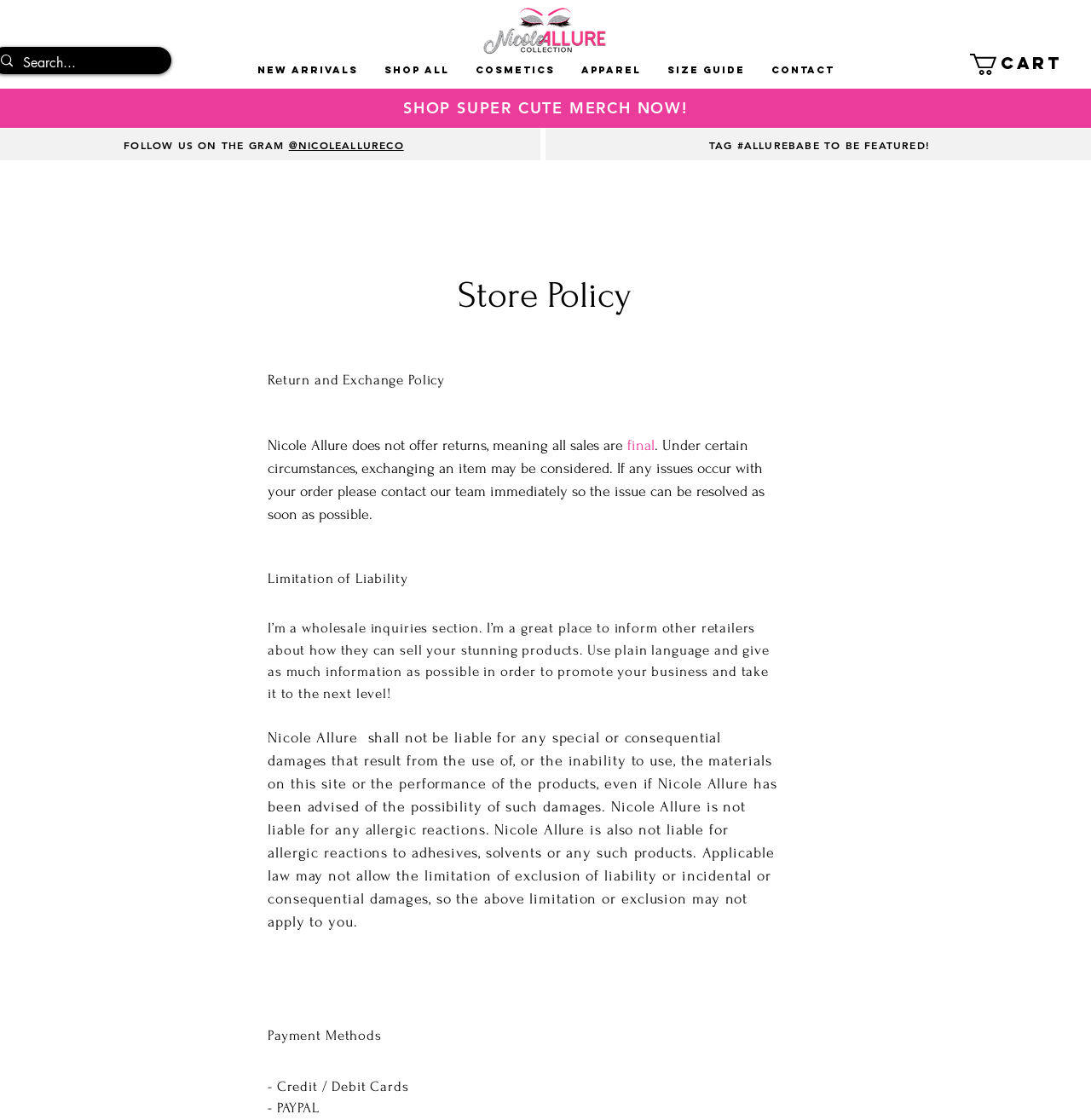Identify the bounding box of the UI element that matches this description: "aria-label="Search..." name="q" placeholder="Search..."".

[0.021, 0.042, 0.124, 0.071]